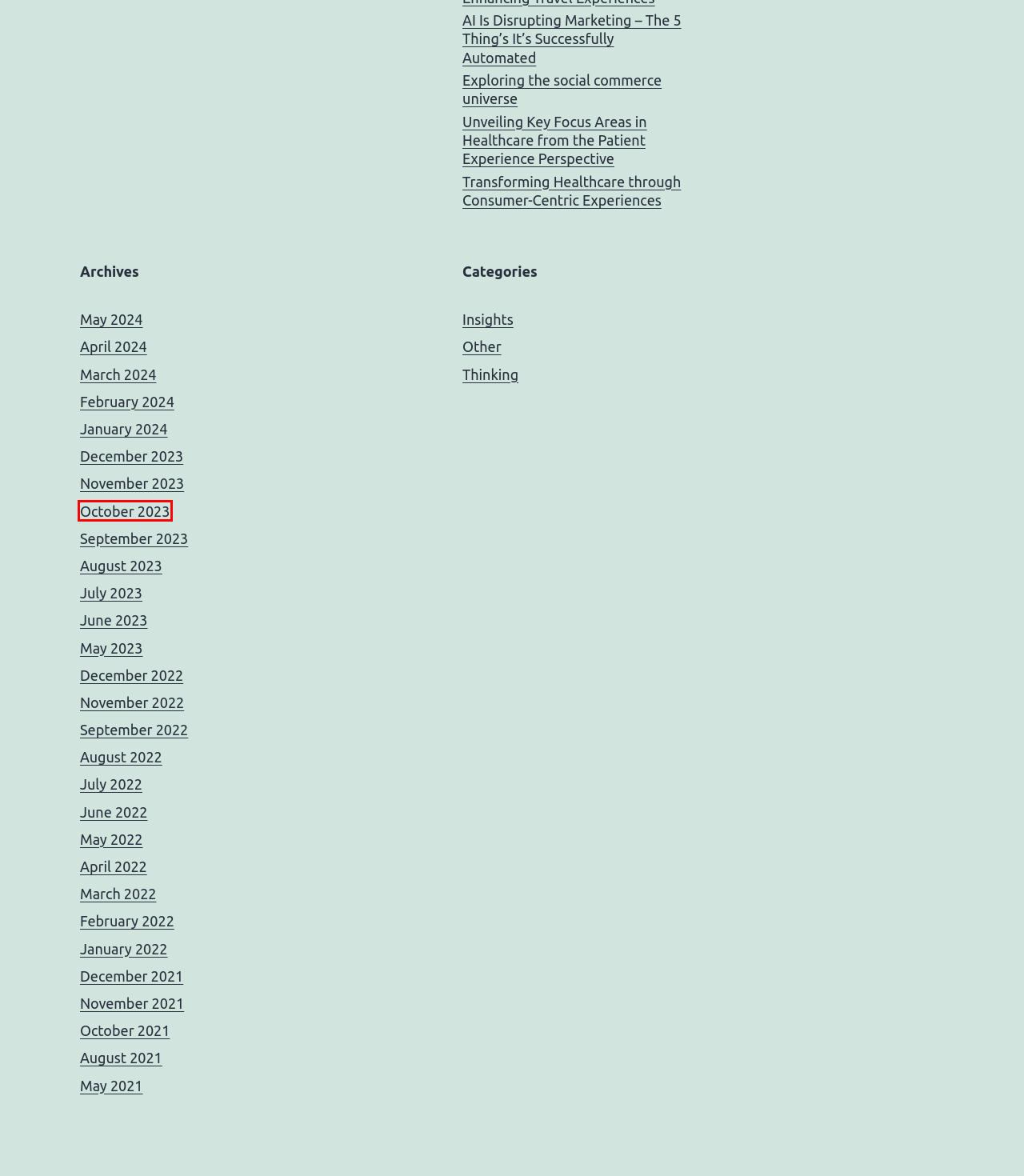You have a screenshot of a webpage with a red rectangle bounding box around a UI element. Choose the best description that matches the new page after clicking the element within the bounding box. The candidate descriptions are:
A. January 2022 - Hylink Group | Advance beyond ambition™
B. November 2022 - Hylink Group | Advance beyond ambition™
C. October 2021 - Hylink Group | Advance beyond ambition™
D. June 2022 - Hylink Group | Advance beyond ambition™
E. October 2023 - Hylink Group | Advance beyond ambition™
F. December 2021 - Hylink Group | Advance beyond ambition™
G. July 2022 - Hylink Group | Advance beyond ambition™
H. May 2021 - Hylink Group | Advance beyond ambition™

E